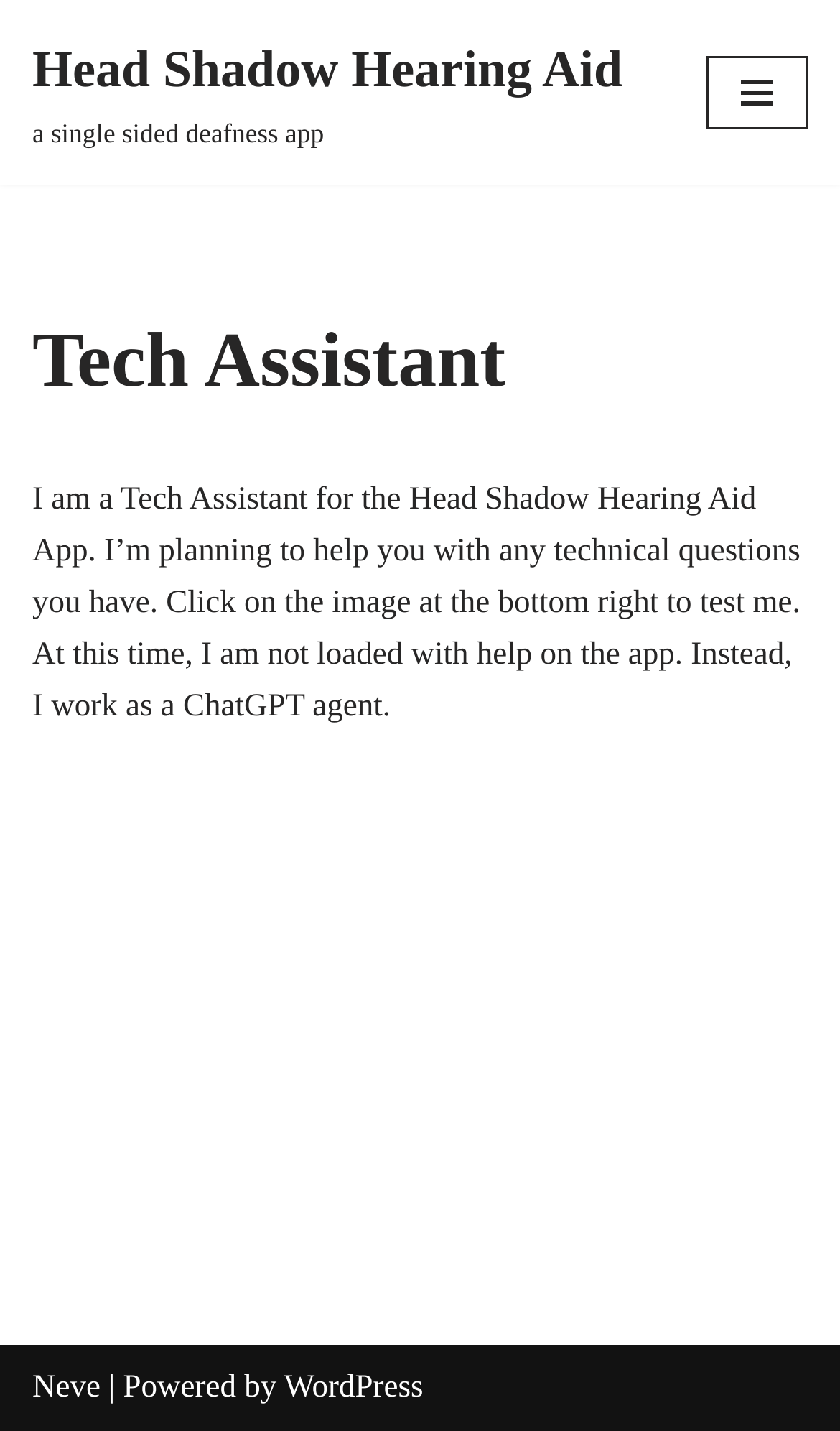Is the Navigation Menu expanded? From the image, respond with a single word or brief phrase.

No